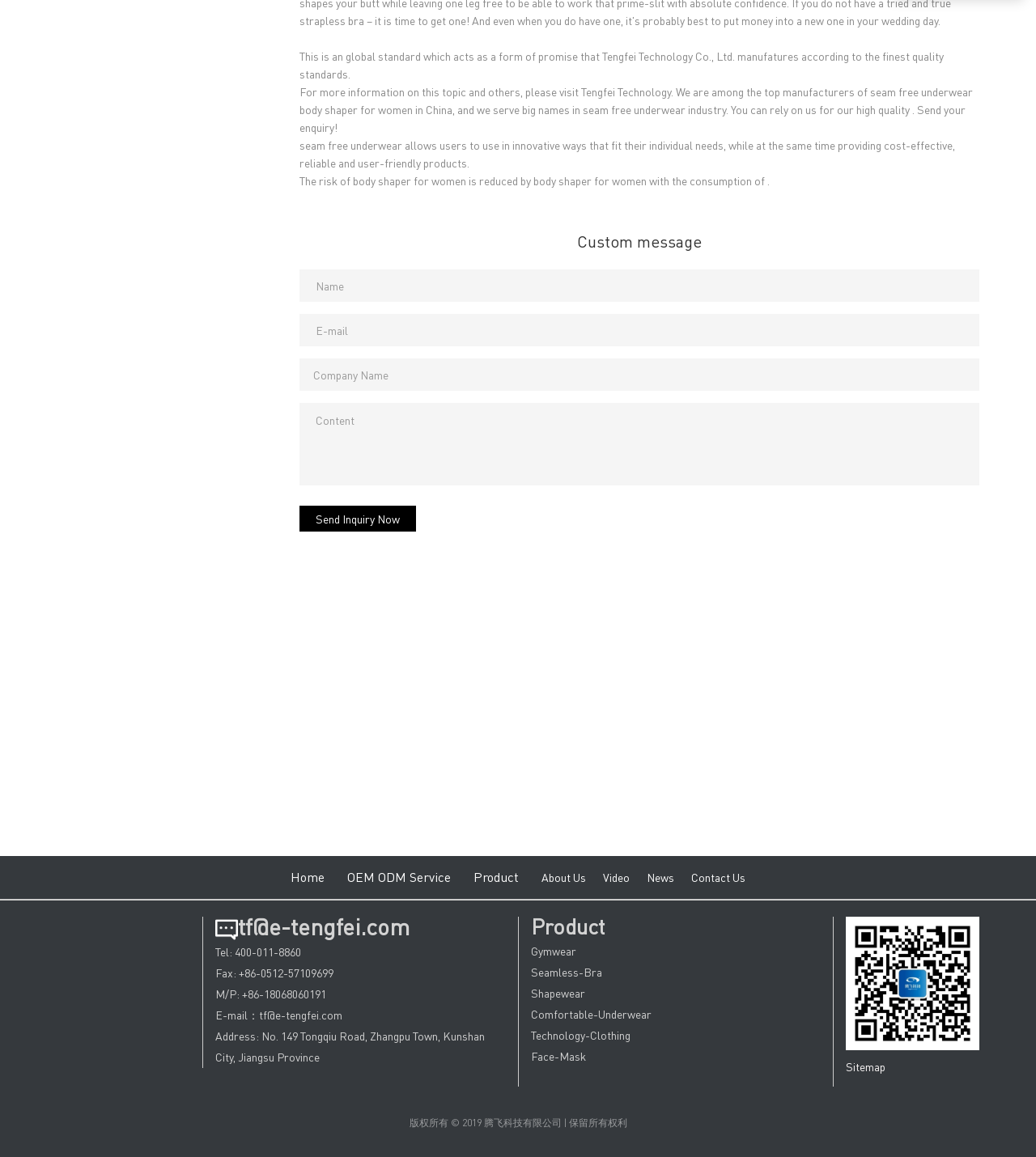Predict the bounding box of the UI element based on the description: "ideo". The coordinates should be four float numbers between 0 and 1, formatted as [left, top, right, bottom].

[0.588, 0.752, 0.608, 0.764]